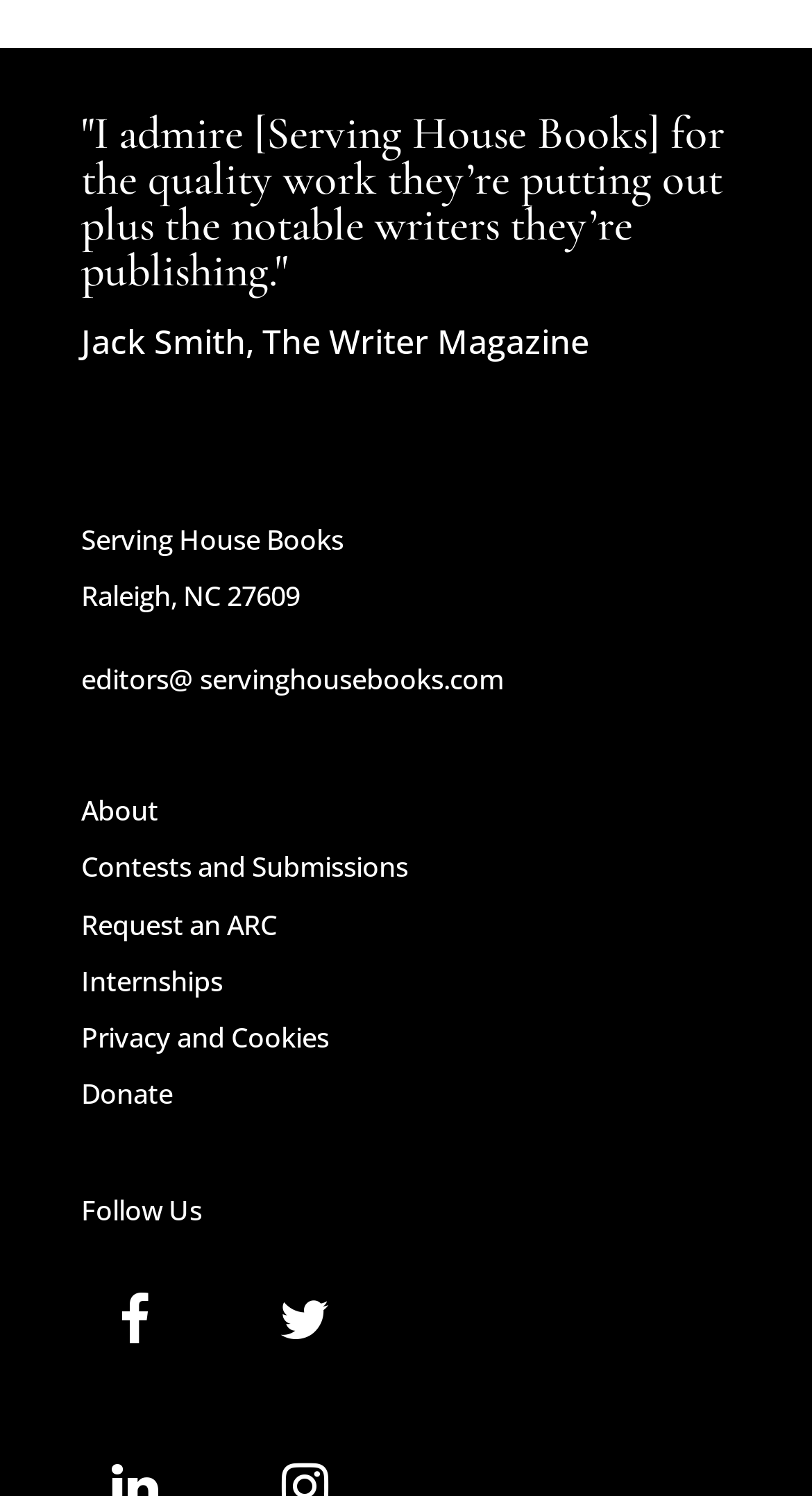What is the city and state of the publisher's location?
Please provide a single word or phrase as your answer based on the screenshot.

Raleigh, NC